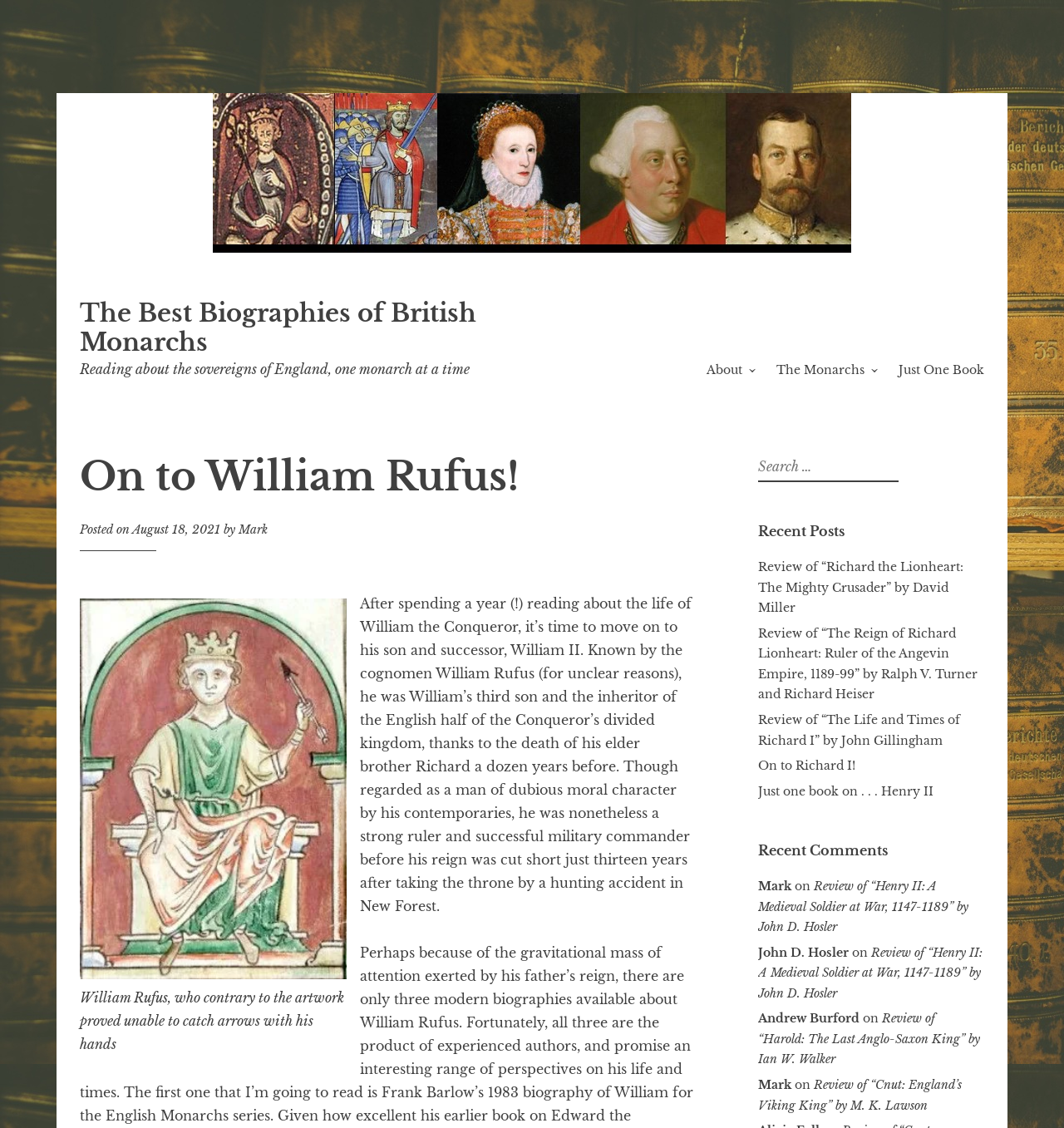What is the name of the author of the post about William Rufus?
Look at the image and construct a detailed response to the question.

The webpage has a section that lists the post details, including the author's name 'Mark' which is the author of the post about William Rufus.